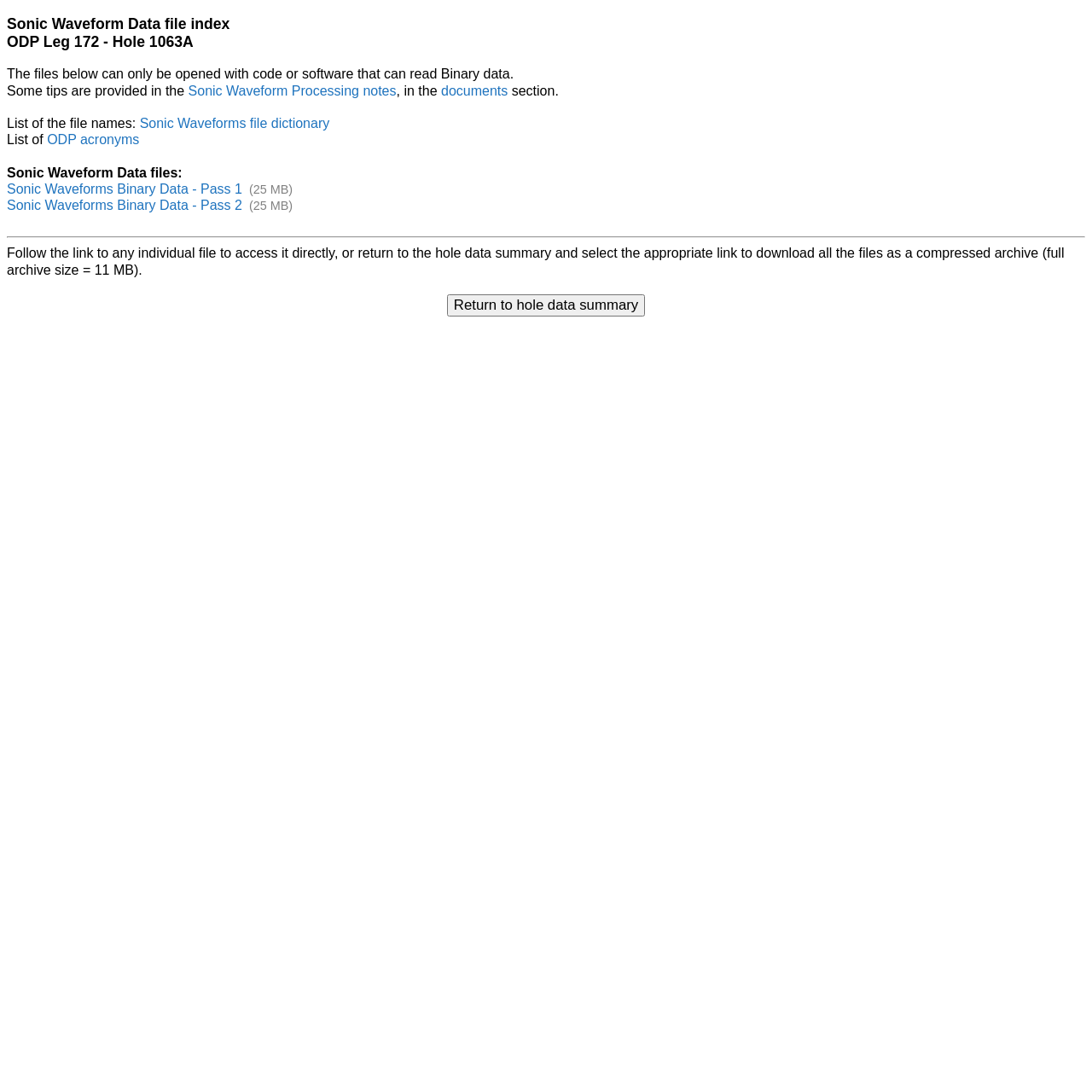Where can I find Sonic Waveform Processing notes?
Look at the image and respond to the question as thoroughly as possible.

The webpage provides a link to 'Sonic Waveform Processing notes' which is located in the 'documents' section. This section is mentioned in the sentence 'Some tips are provided in the documents section.'